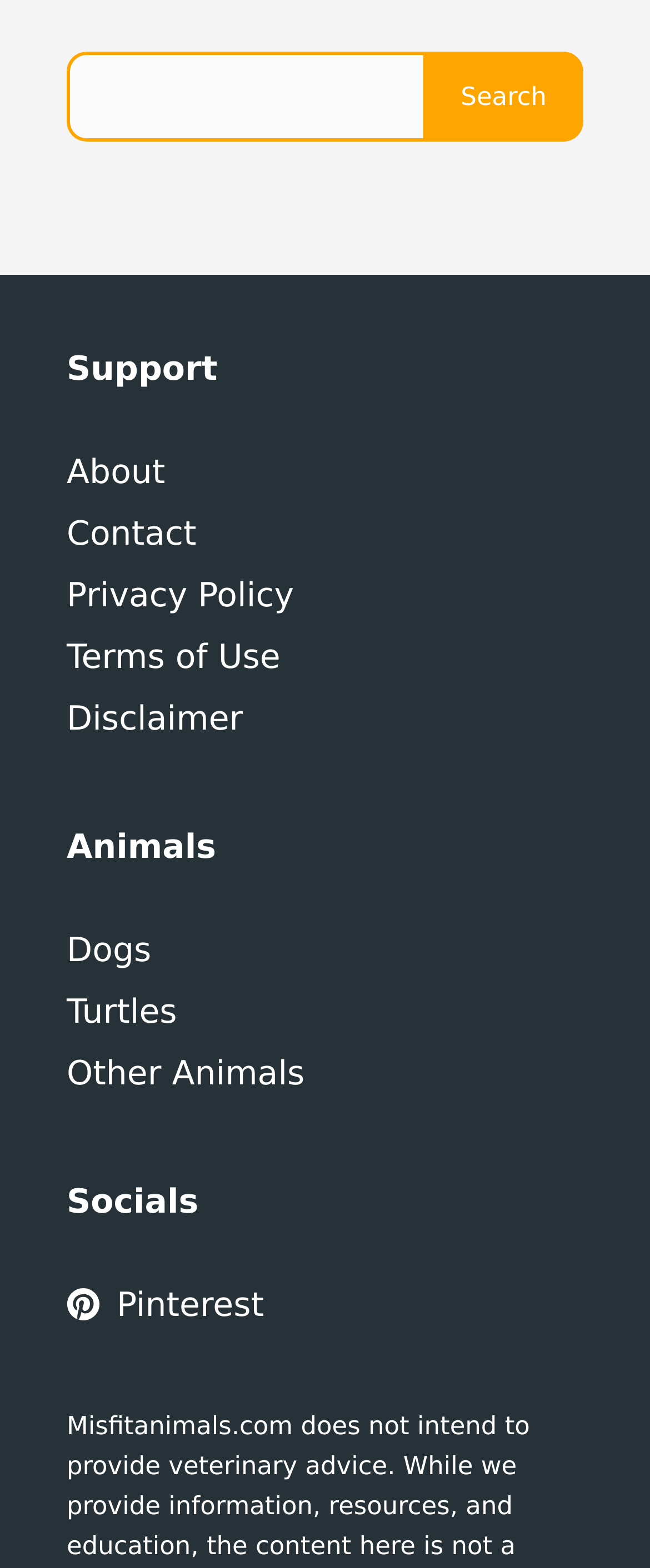Could you find the bounding box coordinates of the clickable area to complete this instruction: "Search for something"?

[0.103, 0.033, 0.897, 0.09]